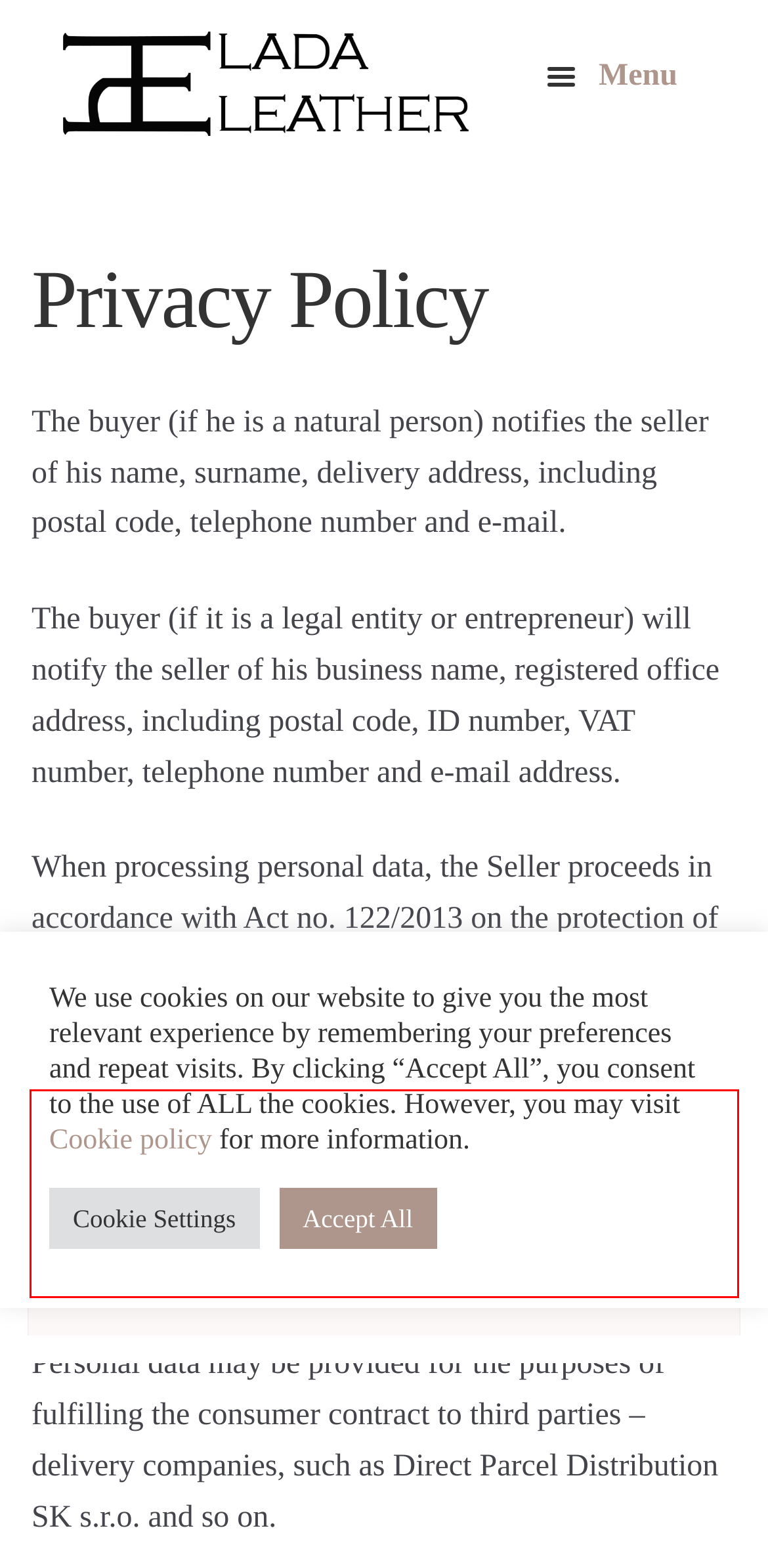The screenshot provided shows a webpage with a red bounding box. Apply OCR to the text within this red bounding box and provide the extracted content.

The purpose of processing personal data is to use them to fulfill a consumer contract, which the seller concludes with the buyer by creating an order in this online store.